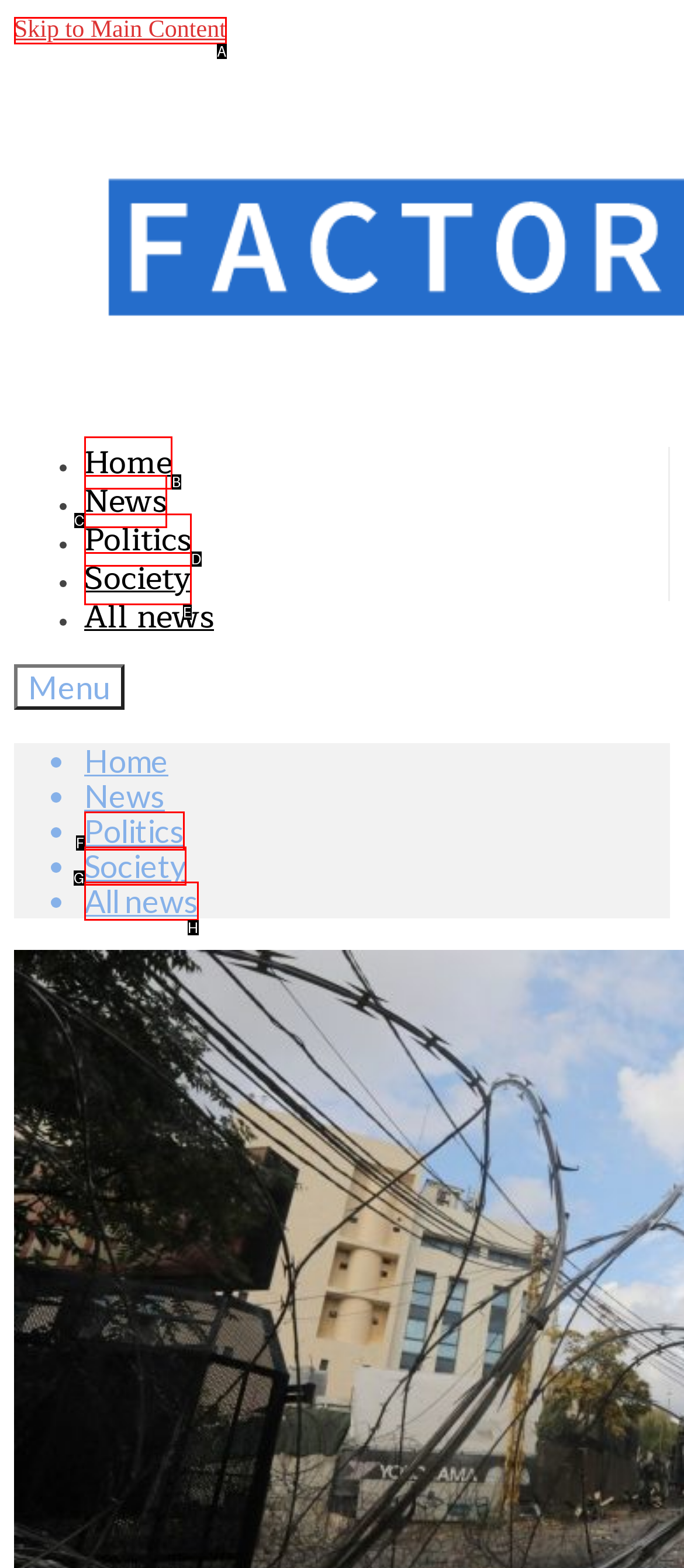Choose the HTML element that should be clicked to accomplish the task: Skip to main content. Answer with the letter of the chosen option.

A